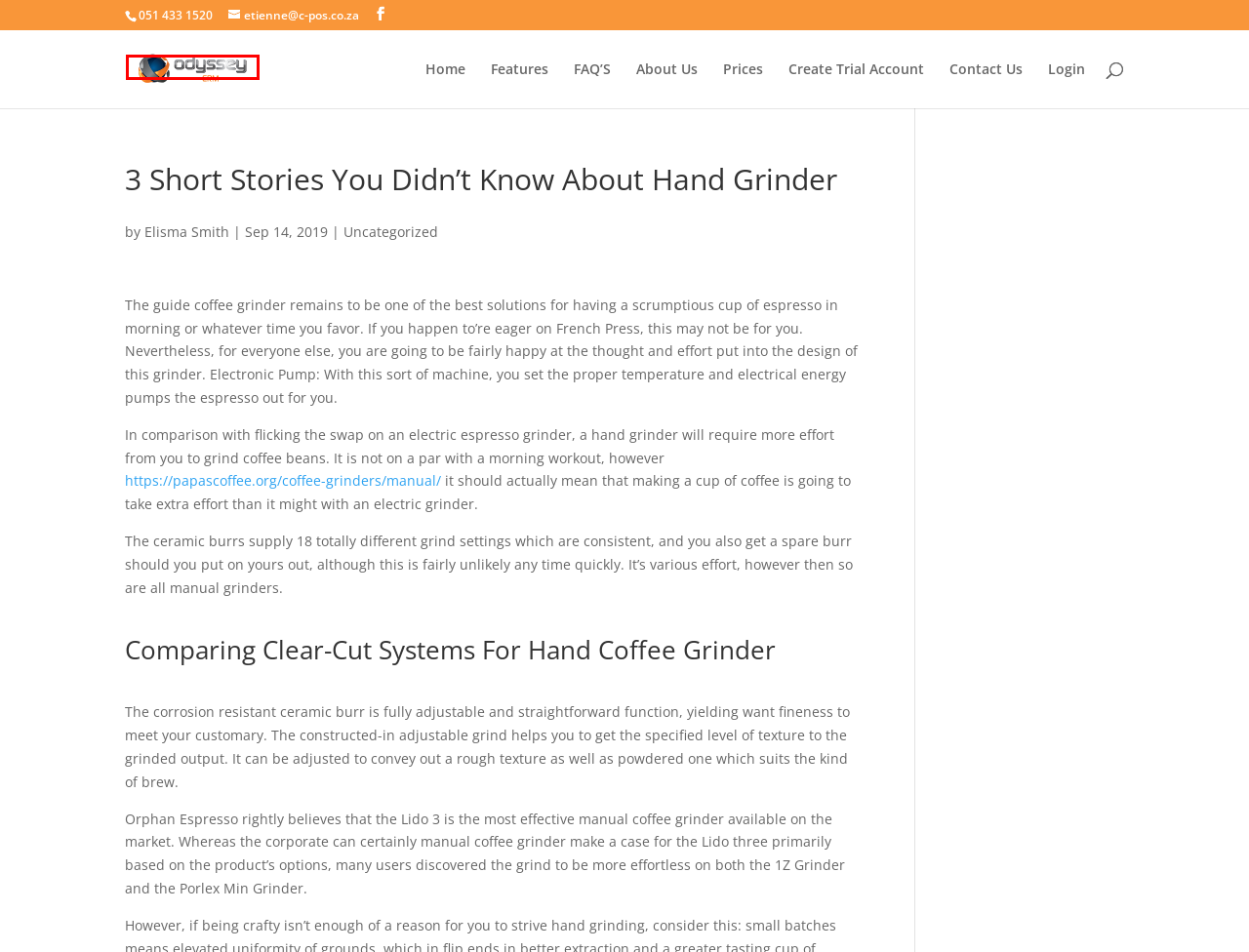Look at the screenshot of a webpage, where a red bounding box highlights an element. Select the best description that matches the new webpage after clicking the highlighted element. Here are the candidates:
A. Odyssey CRM | Just another WordPress site
B. Contact Us | Odyssey CRM
C. Elisma Smith | Odyssey CRM
D. About Us | Odyssey CRM
E. Uncategorized | Odyssey CRM
F. Odyssey CRM Login
G. Odyssey CRM Trial Request
H. Prices | Odyssey CRM

A